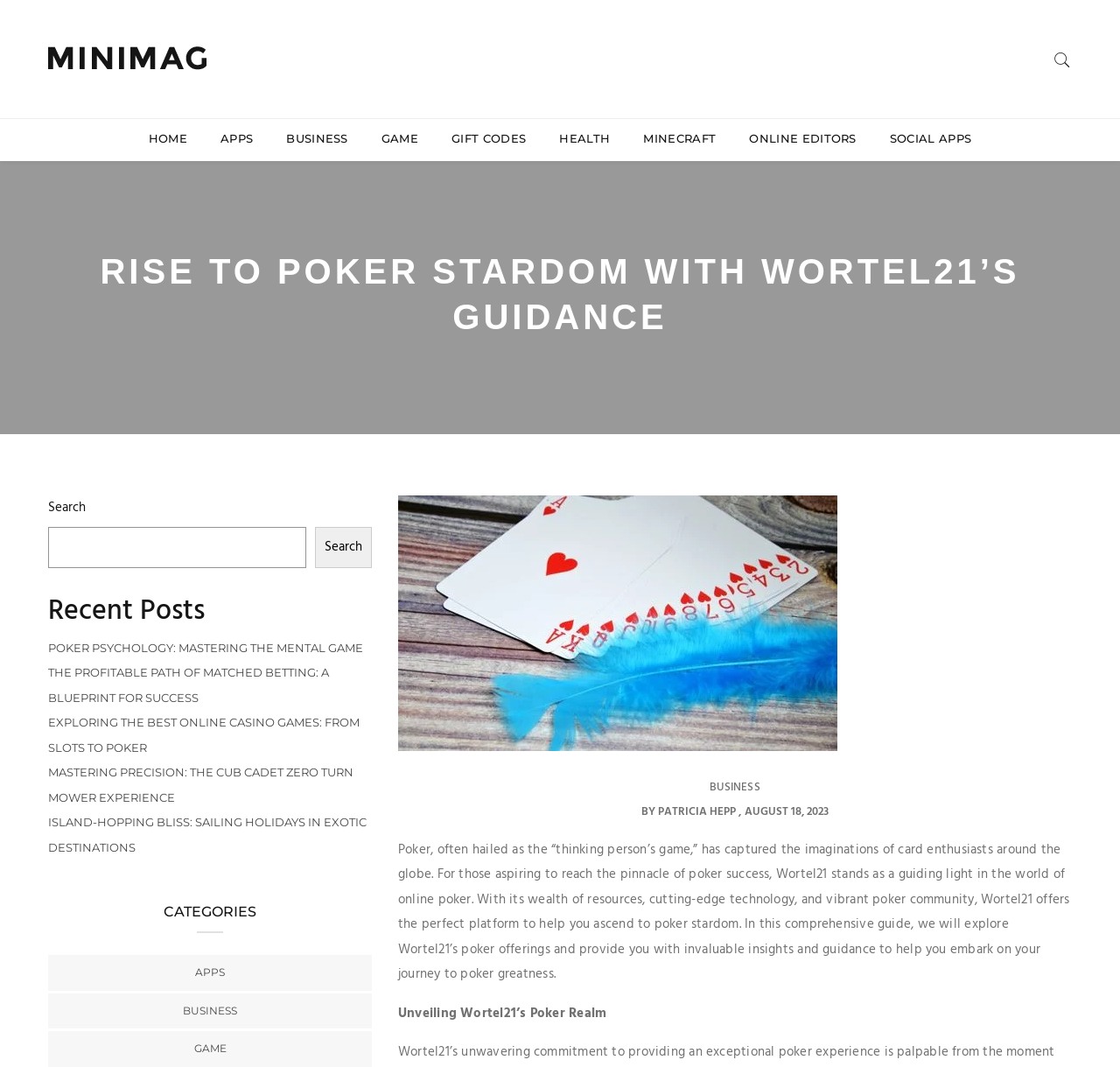Please identify the coordinates of the bounding box for the clickable region that will accomplish this instruction: "Read the article 'POKER PSYCHOLOGY: MASTERING THE MENTAL GAME'".

[0.043, 0.6, 0.324, 0.613]